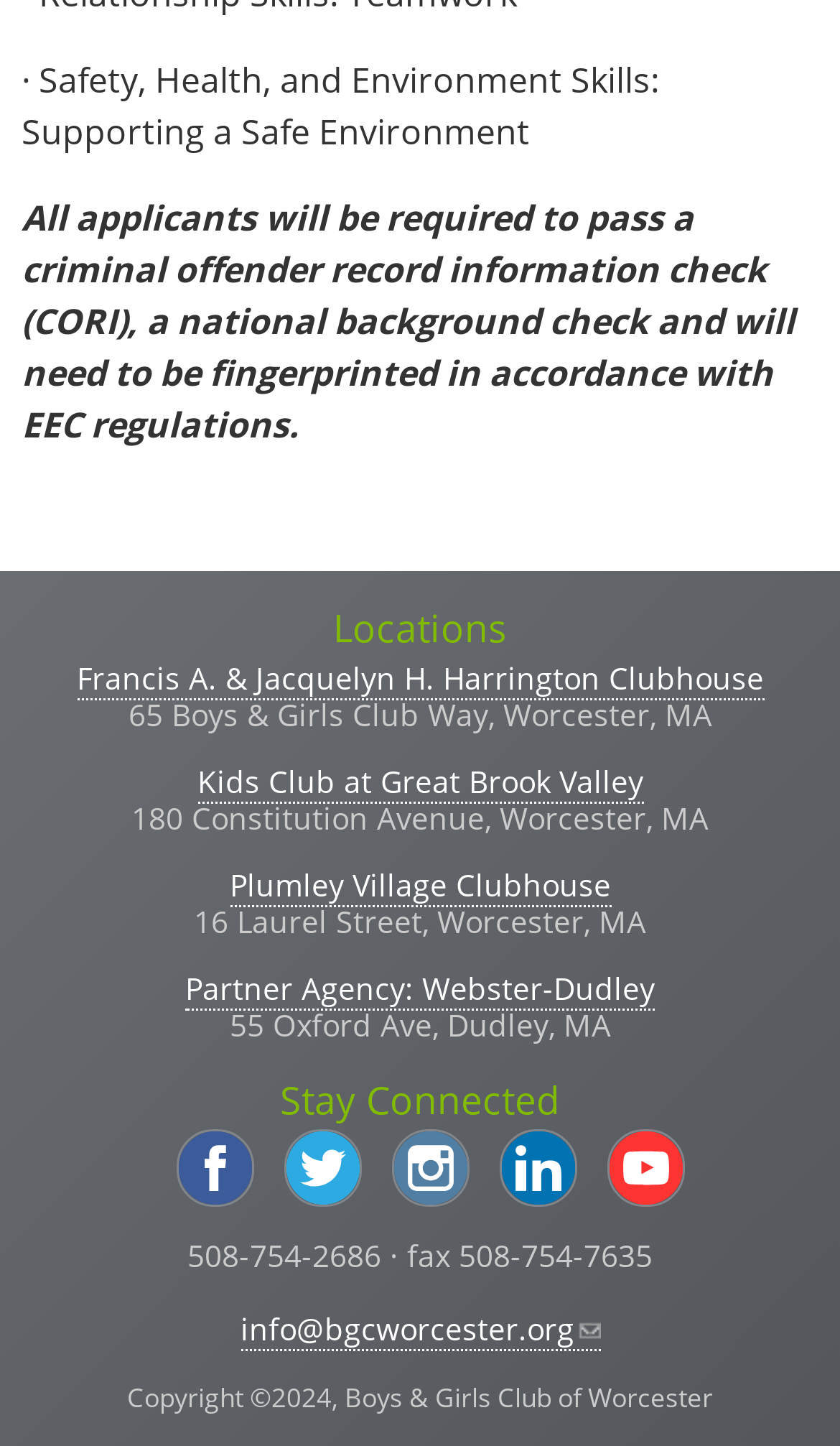Refer to the image and provide an in-depth answer to the question:
What is the phone number mentioned?

I found the answer by looking at the static text at the bottom of the page, which mentions the phone number '508-754-2686'.